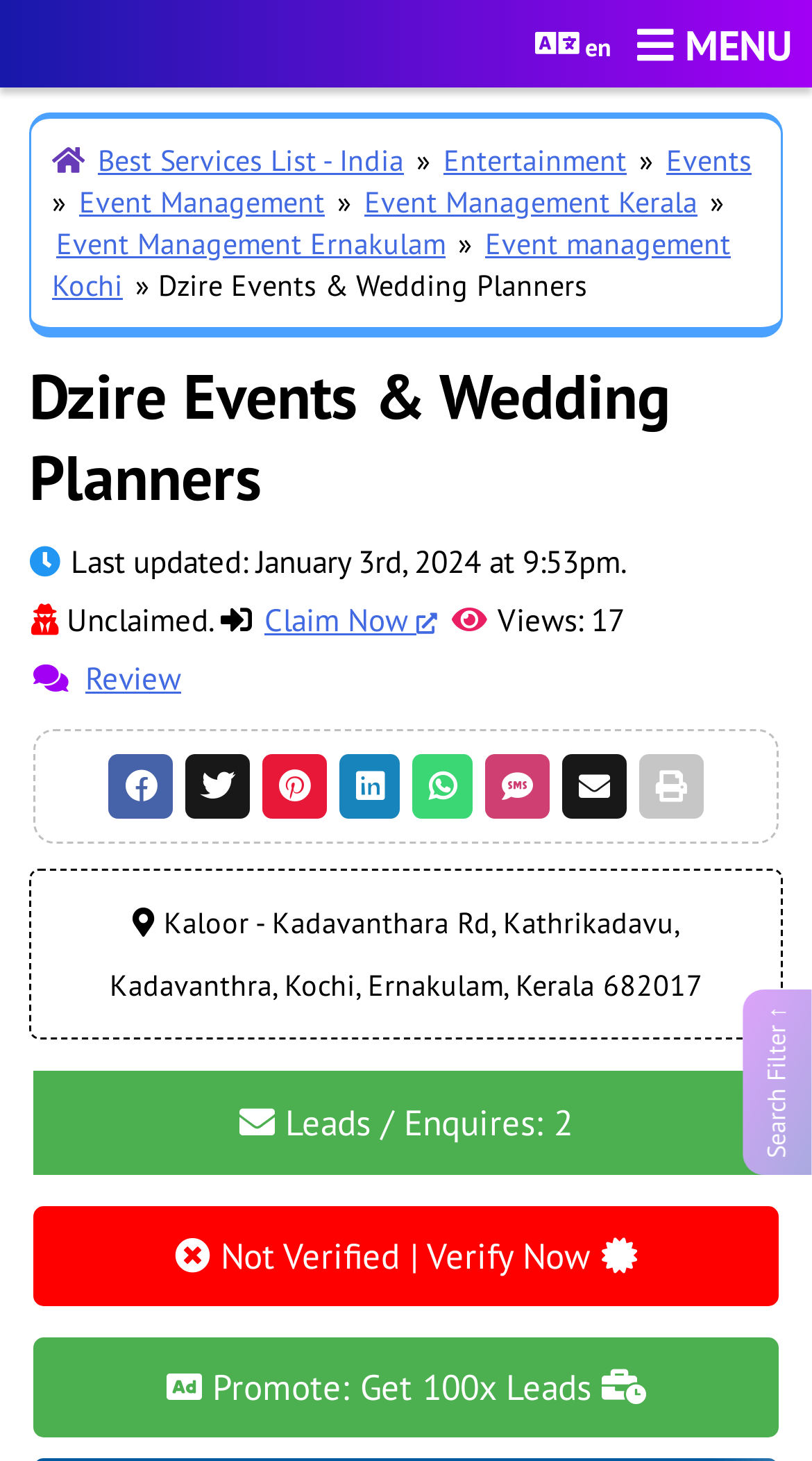Use a single word or phrase to answer the question:
How many views does the webpage have?

17